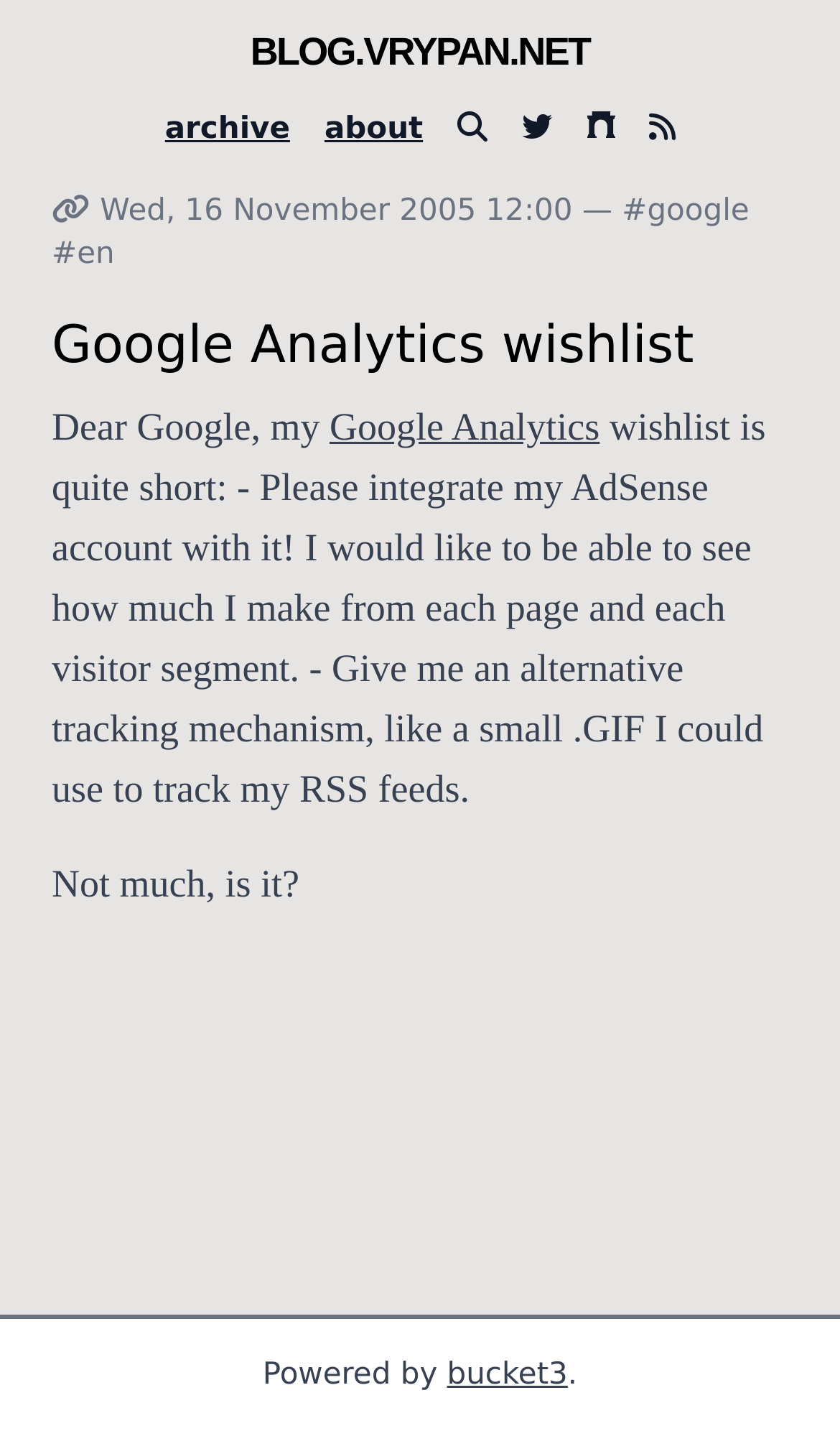Identify the bounding box coordinates of the clickable region necessary to fulfill the following instruction: "visit bucket3". The bounding box coordinates should be four float numbers between 0 and 1, i.e., [left, top, right, bottom].

[0.532, 0.949, 0.676, 0.973]